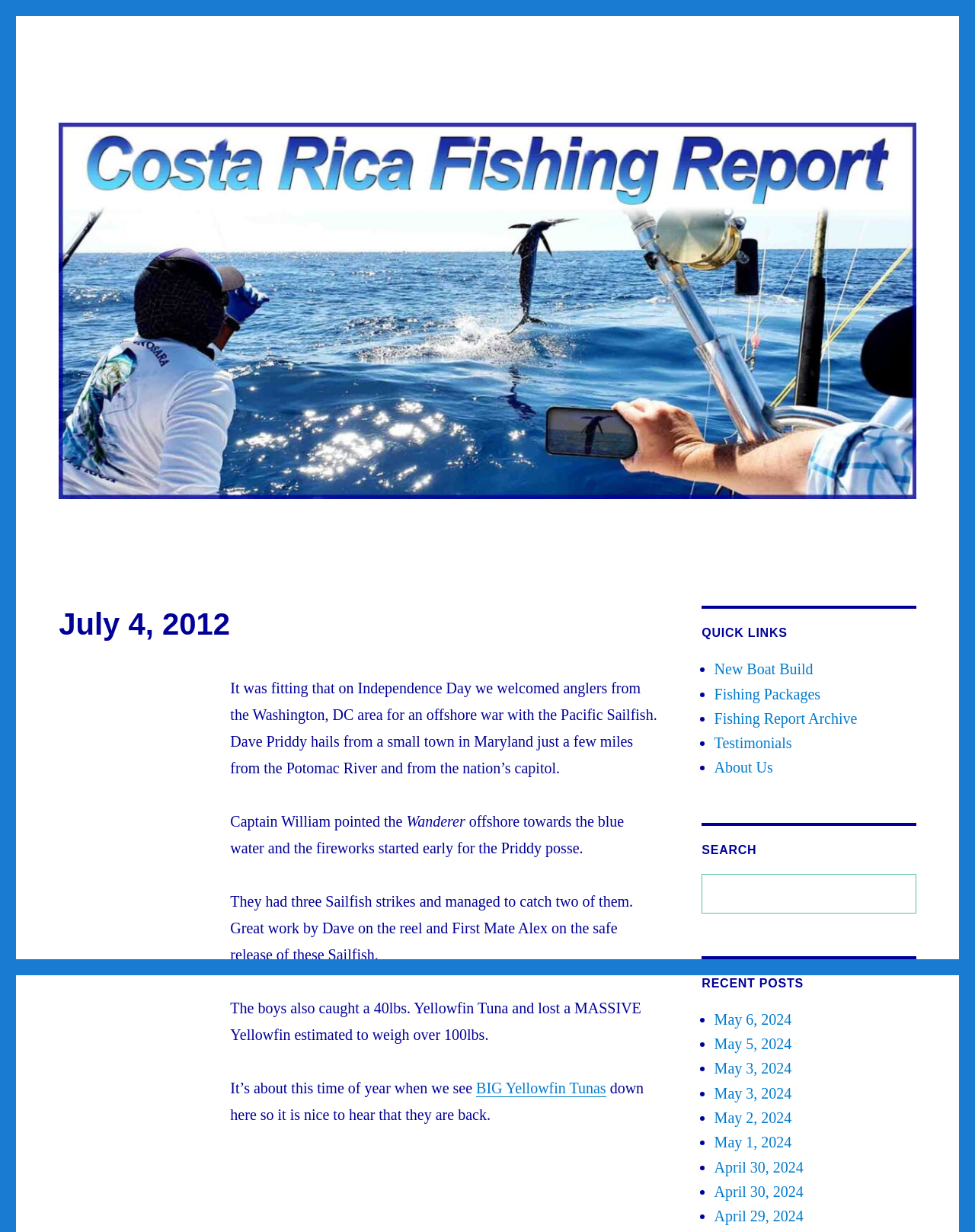Using the description "About Us", locate and provide the bounding box of the UI element.

[0.733, 0.616, 0.793, 0.63]